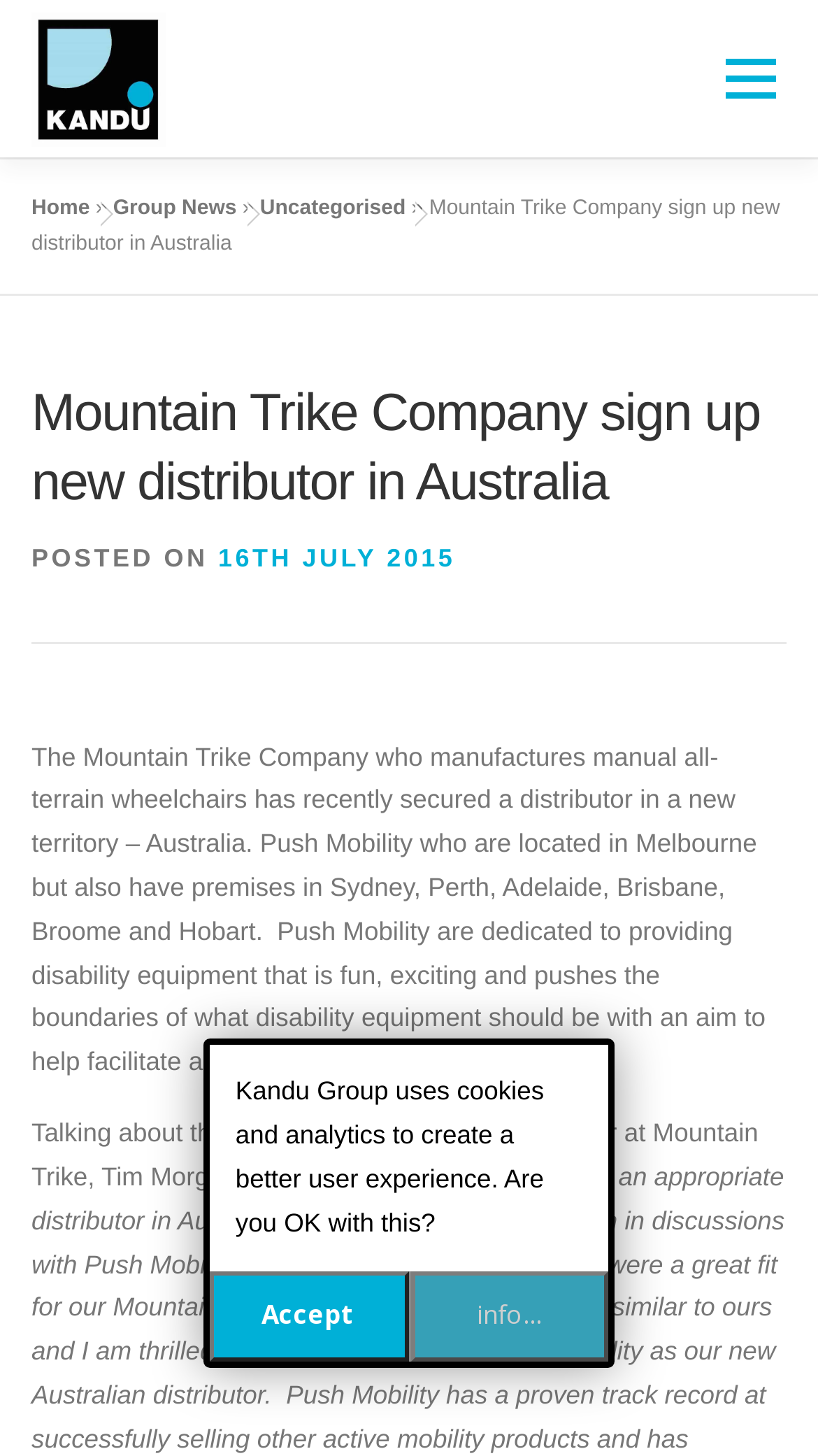What is the headline of the webpage?

Mountain Trike Company sign up new distributor in Australia